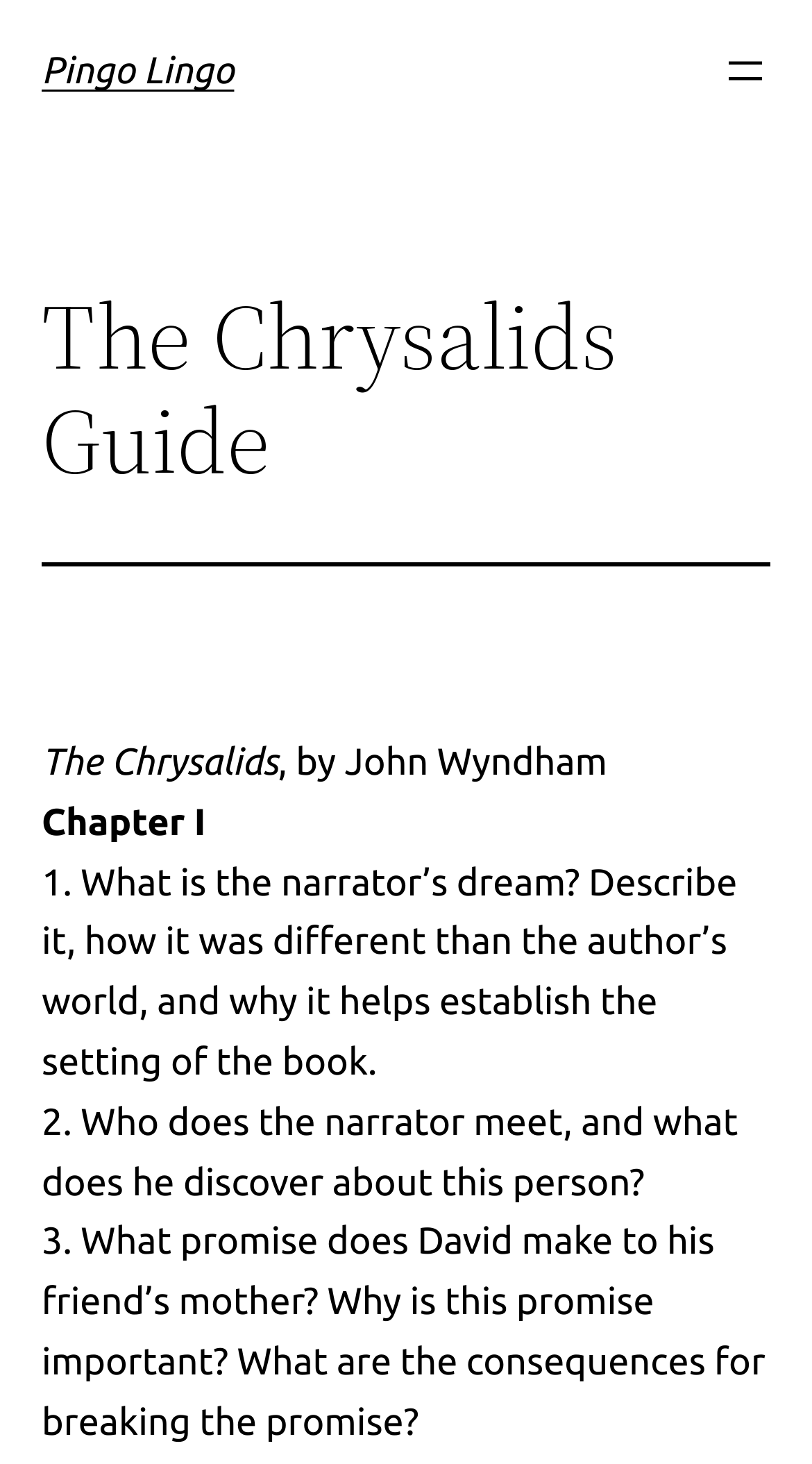Locate the UI element described by Publications and provide its bounding box coordinates. Use the format (top-left x, top-left y, bottom-right x, bottom-right y) with all values as floating point numbers between 0 and 1.

None